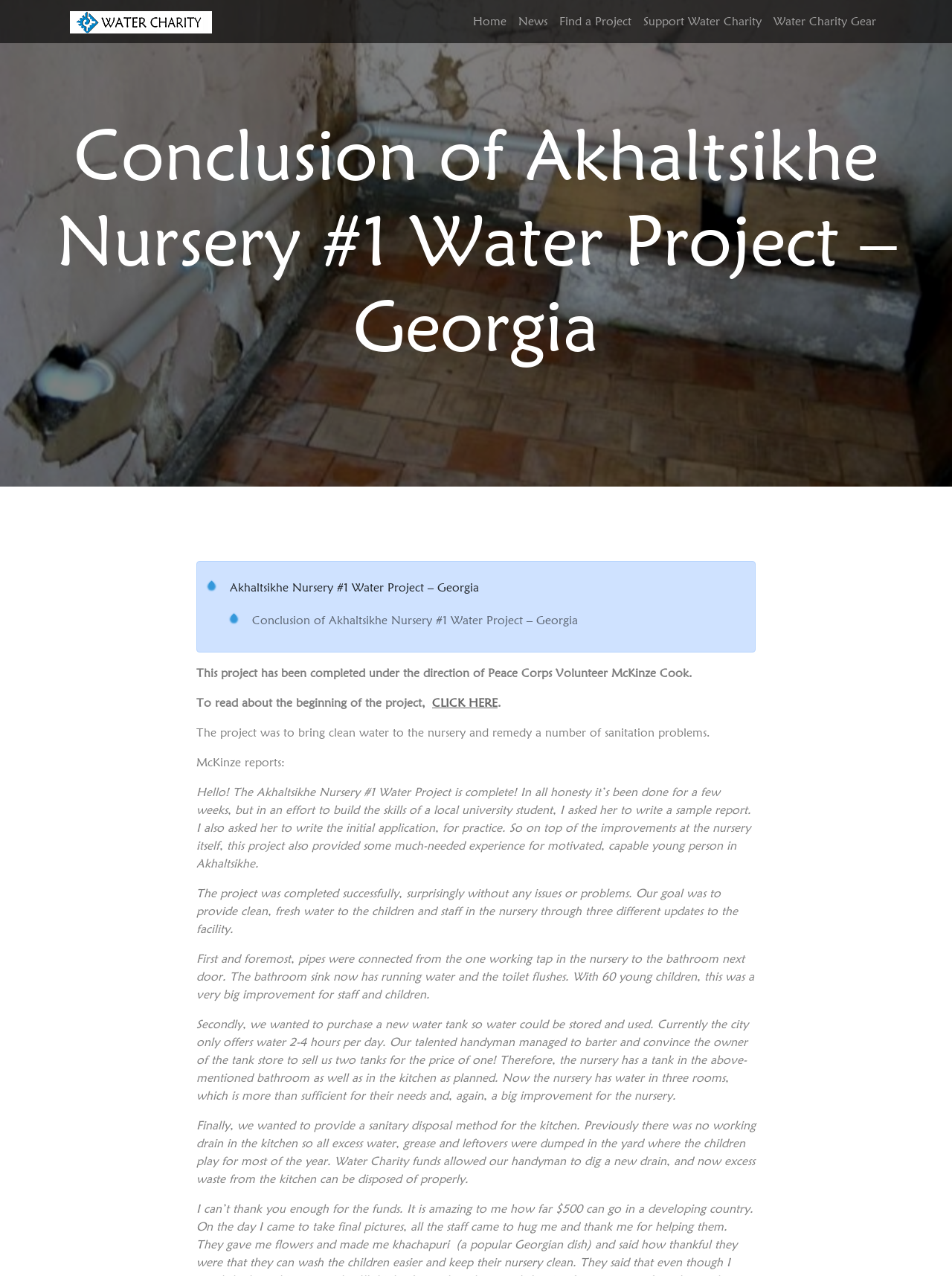Please provide a comprehensive answer to the question based on the screenshot: What is the name of the water project?

The name of the water project can be found in the heading of the webpage, which is 'Conclusion of Akhaltsikhe Nursery #1 Water Project – Georgia'. This heading is located at the top of the webpage and is the main title of the project.